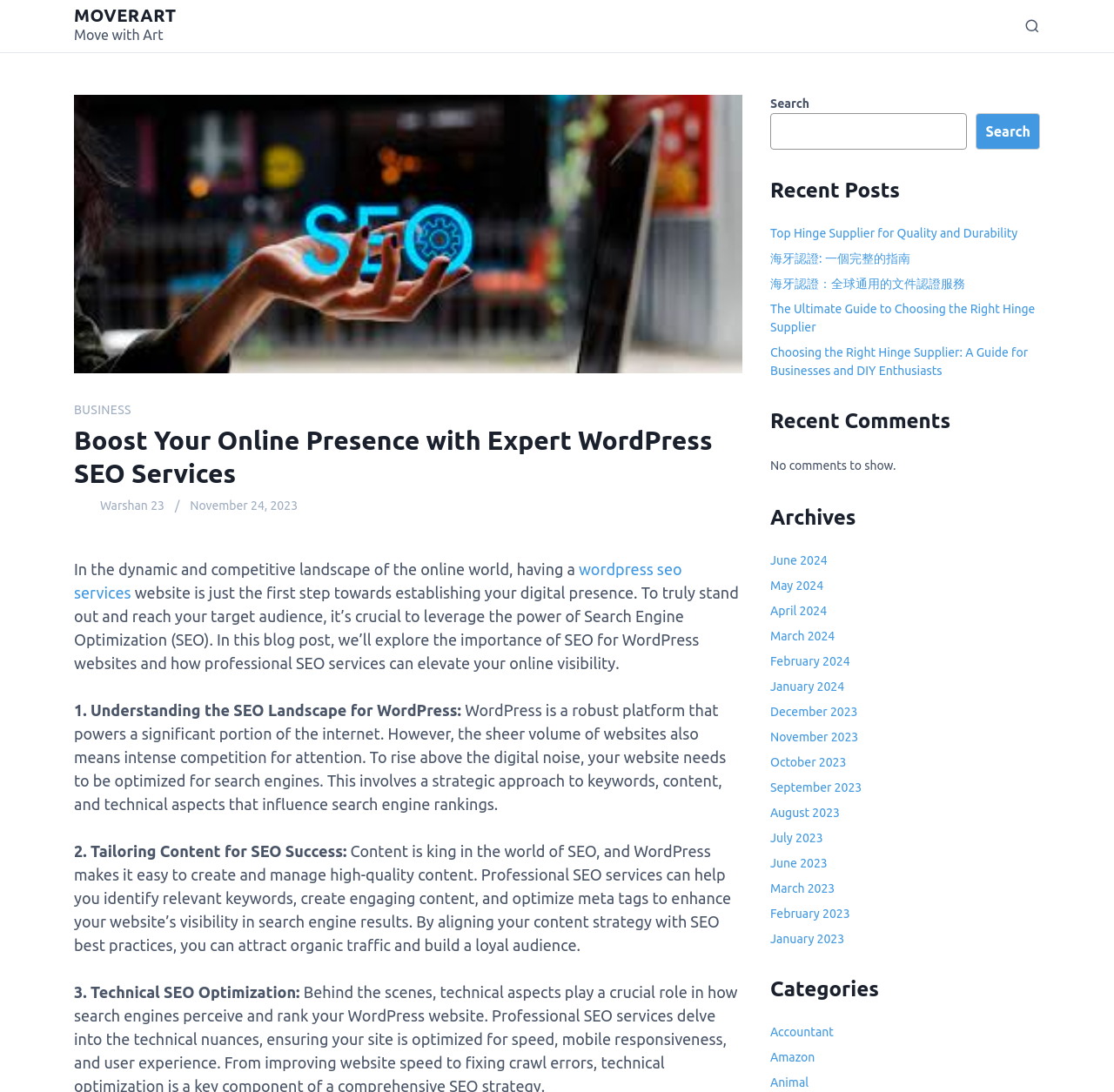Can you determine the bounding box coordinates of the area that needs to be clicked to fulfill the following instruction: "Explore the 'wordpress seo services' link"?

[0.066, 0.513, 0.612, 0.551]